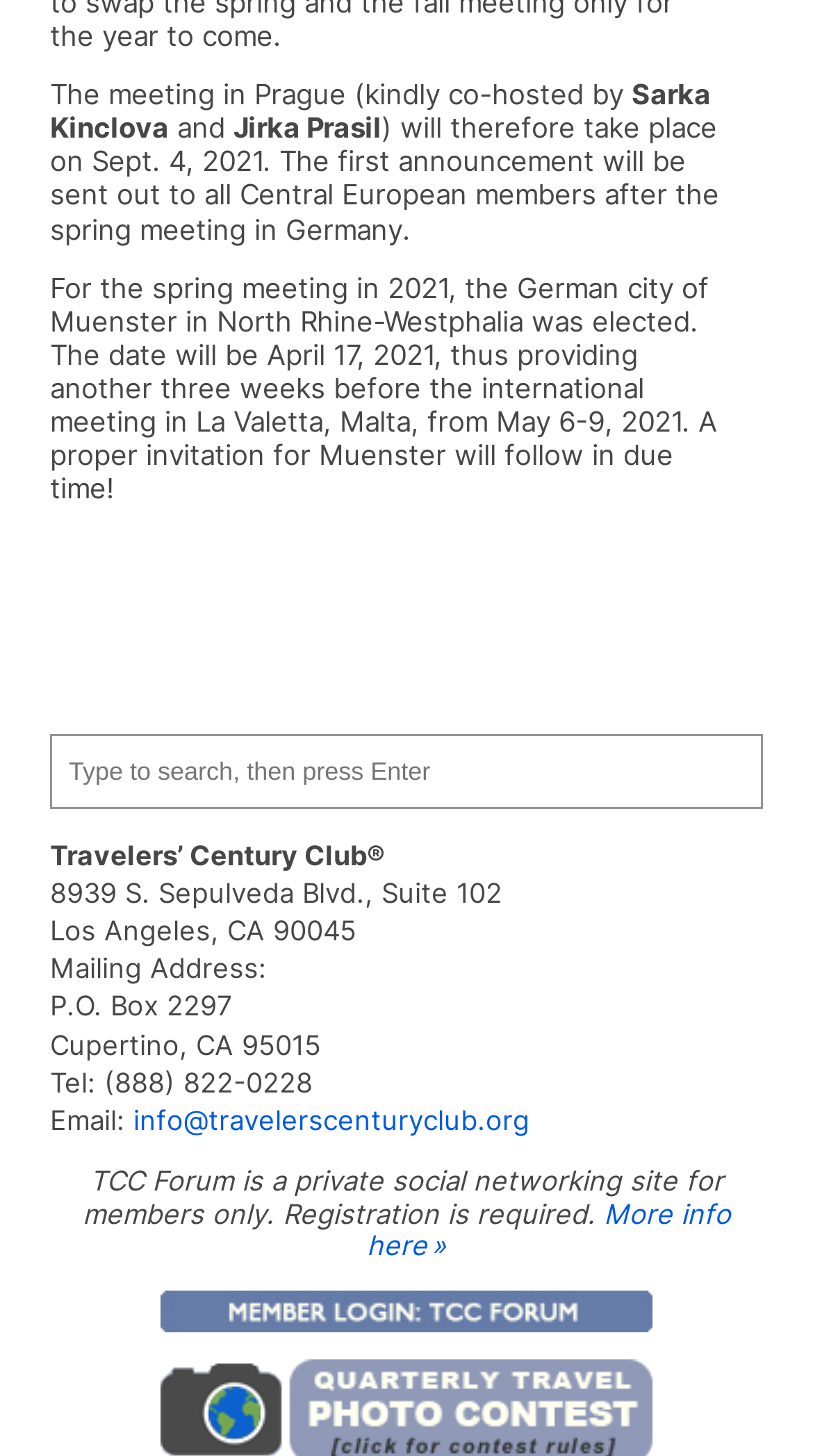Please provide a detailed answer to the question below by examining the image:
What is the email address of Travelers’ Century Club?

I found the answer by reading the text in the link element with ID 81, which mentions the email address 'info@travelerscenturyclub.org'.